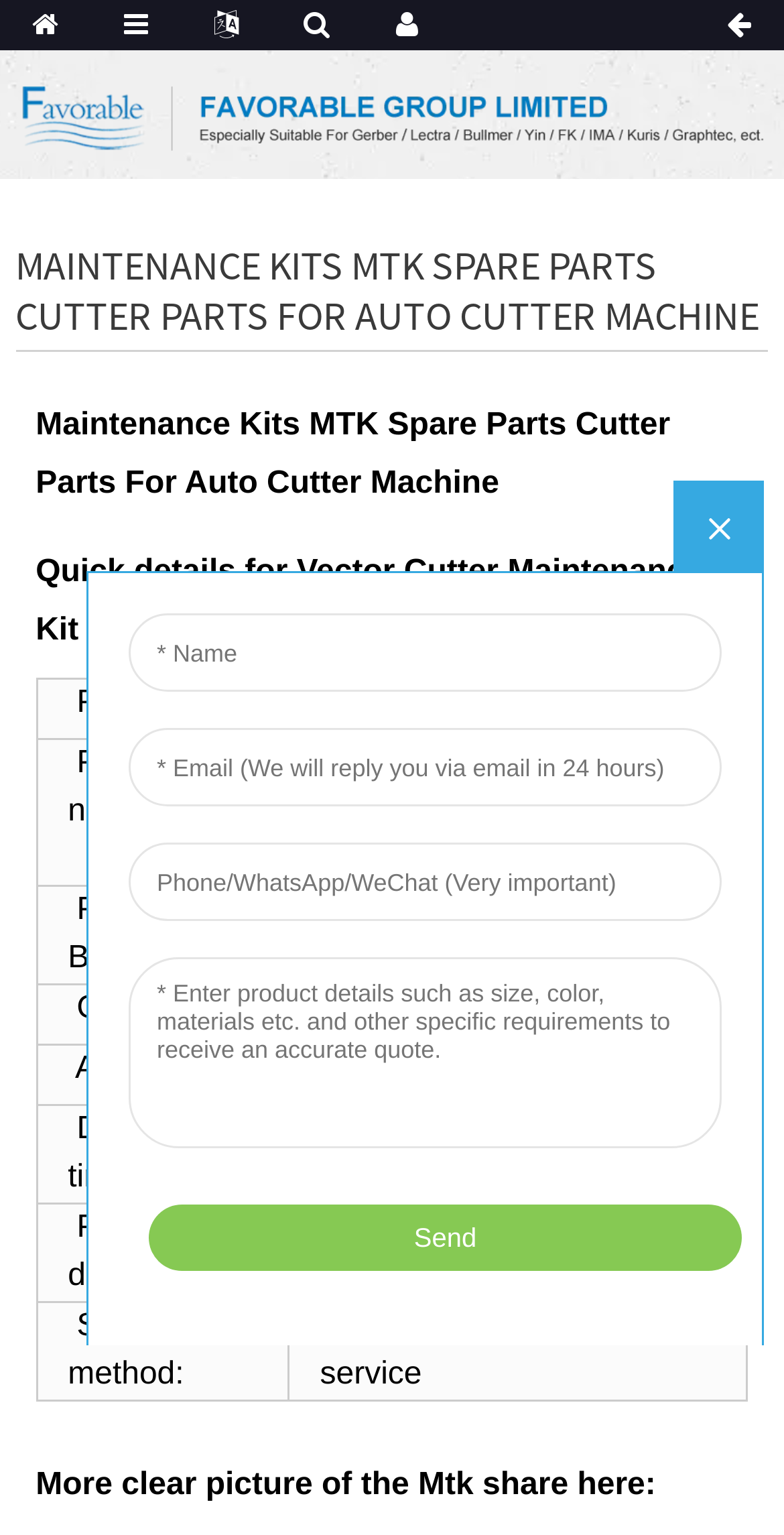Provide the text content of the webpage's main heading.

MAINTENANCE KITS MTK SPARE PARTS CUTTER PARTS FOR AUTO CUTTER MACHINE